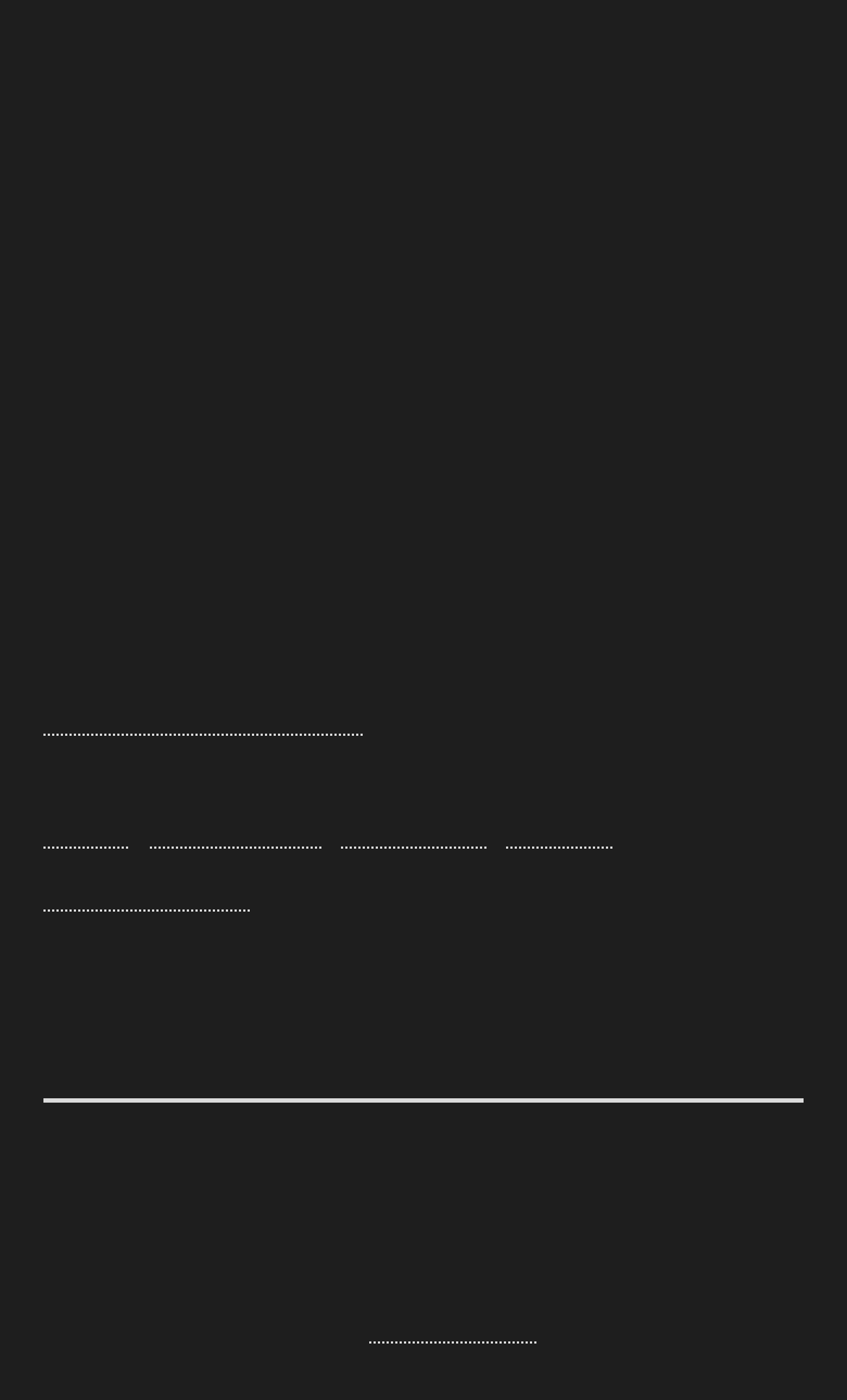Based on the visual content of the image, answer the question thoroughly: What is the author's goal?

The author's goal is mentioned in the first sentence of the webpage, which states 'I want, more than anything else to increase human flourishing in the world.'